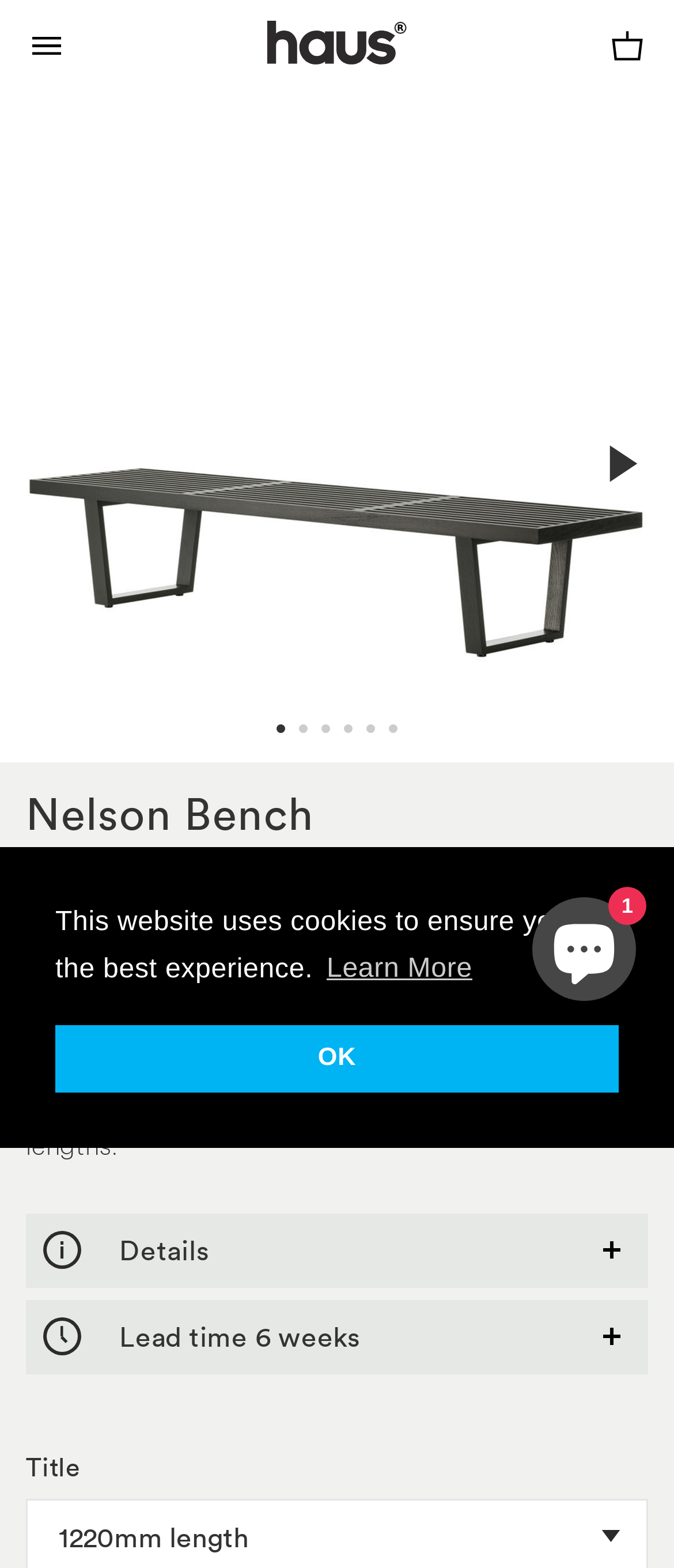Please find the bounding box coordinates for the clickable element needed to perform this instruction: "Chat with the online store".

[0.79, 0.572, 0.944, 0.638]